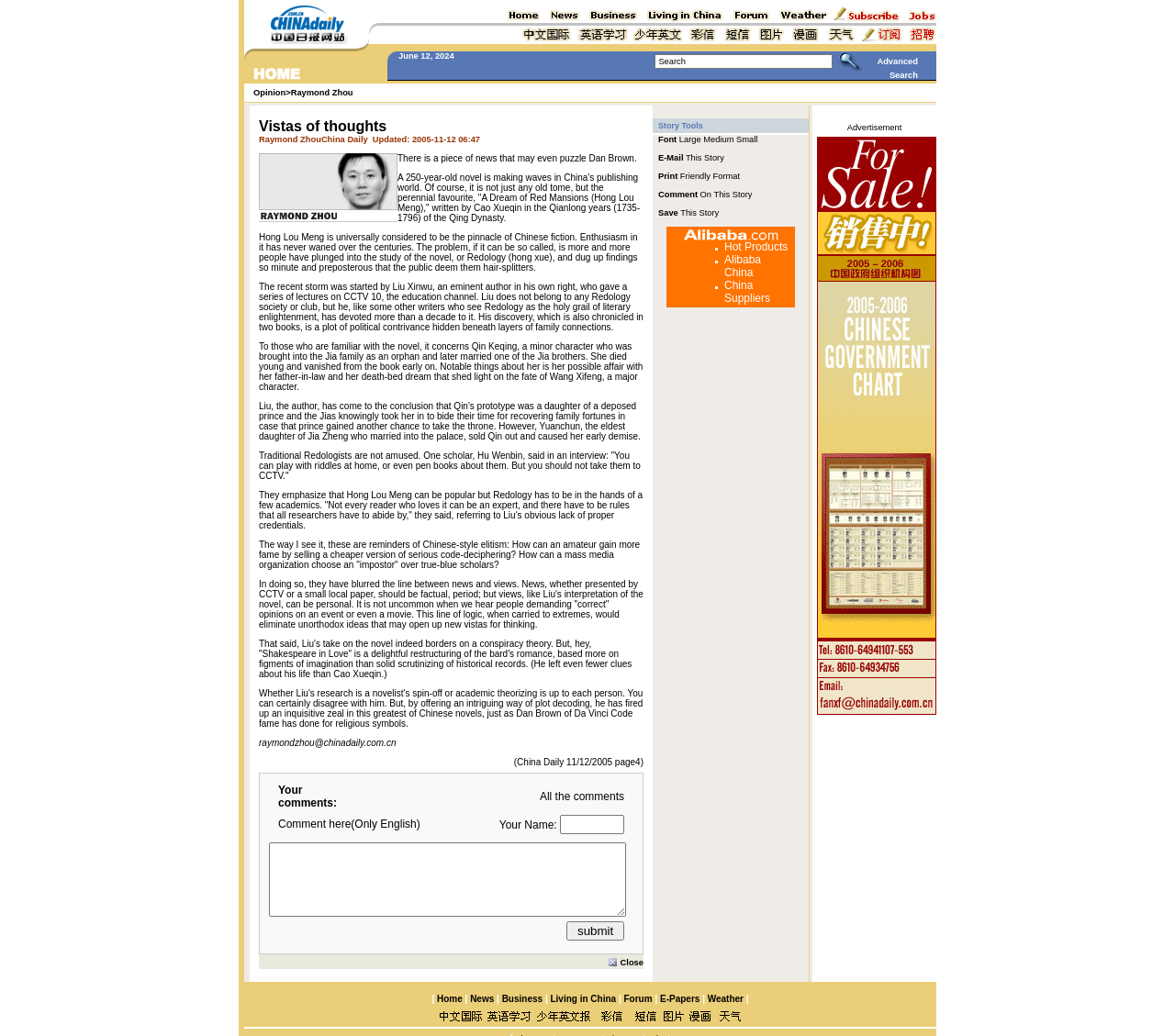How many images are in the first row of the first table? Observe the screenshot and provide a one-word or short phrase answer.

2